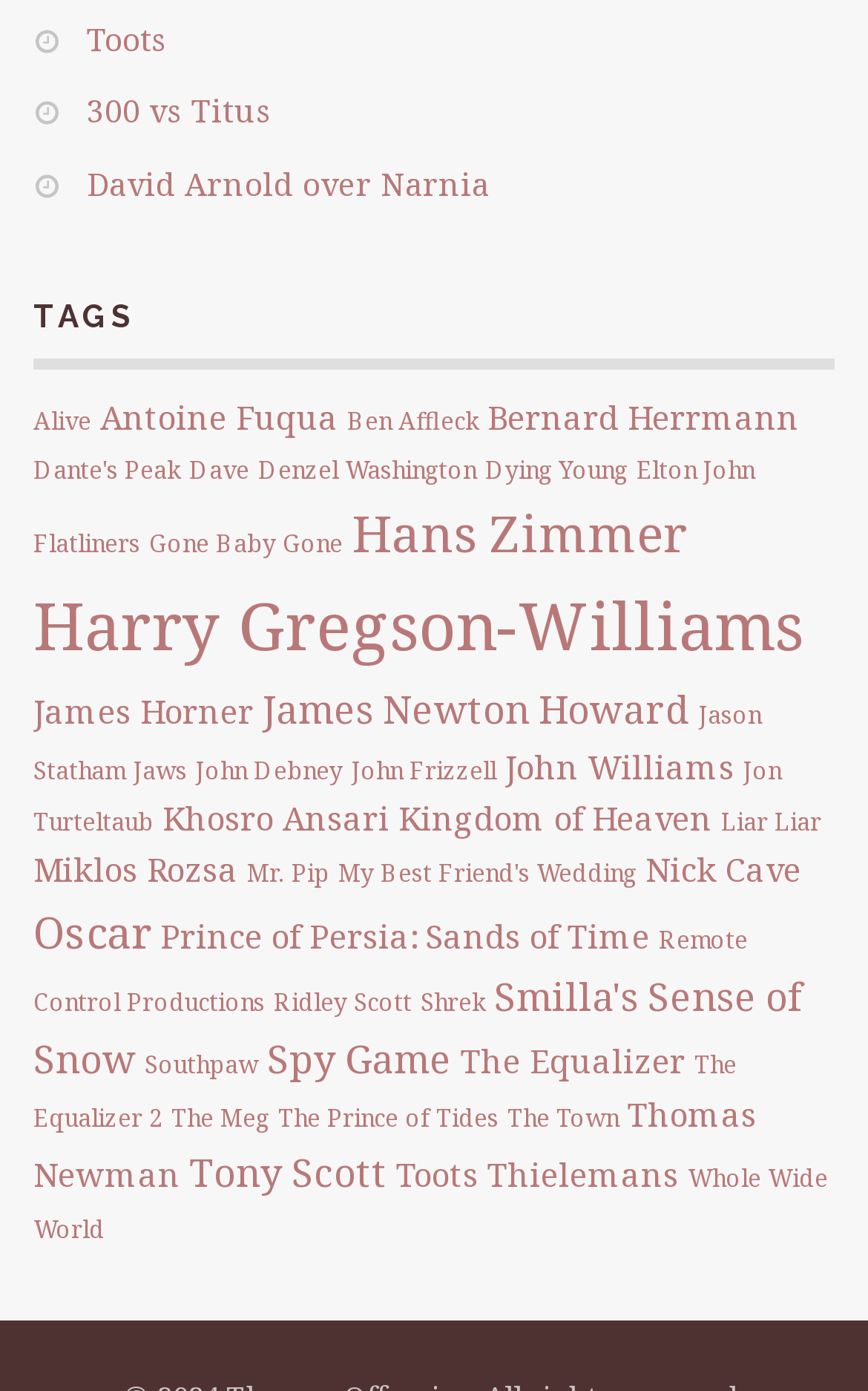How many tags have only one item associated with them?
Look at the screenshot and respond with a single word or phrase.

23